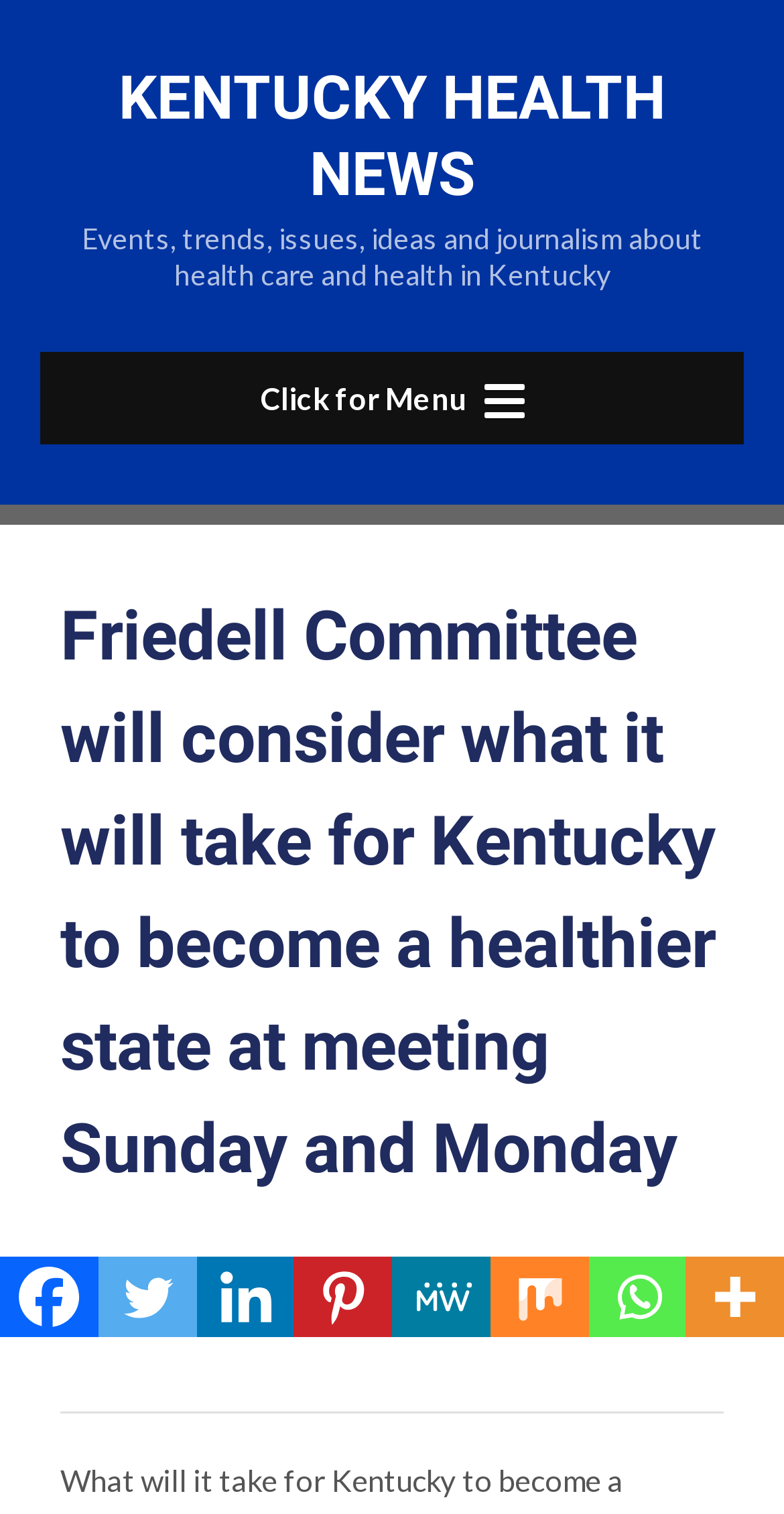Please determine the bounding box coordinates of the clickable area required to carry out the following instruction: "Click on Kentucky Health News". The coordinates must be four float numbers between 0 and 1, represented as [left, top, right, bottom].

[0.151, 0.041, 0.849, 0.137]